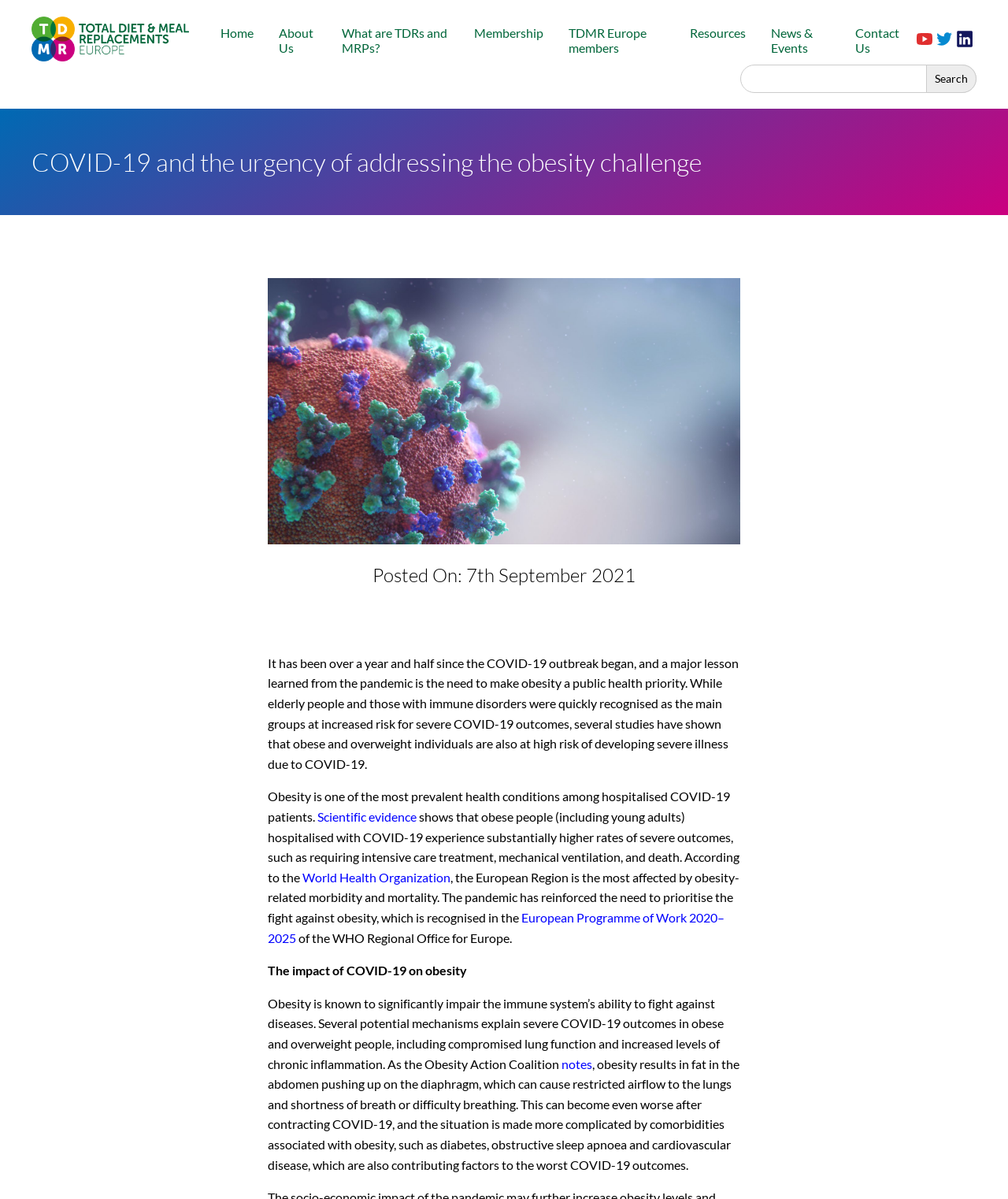Determine the bounding box coordinates of the clickable element to complete this instruction: "Visit TDMR Europe members page". Provide the coordinates in the format of four float numbers between 0 and 1, [left, top, right, bottom].

[0.564, 0.021, 0.641, 0.046]